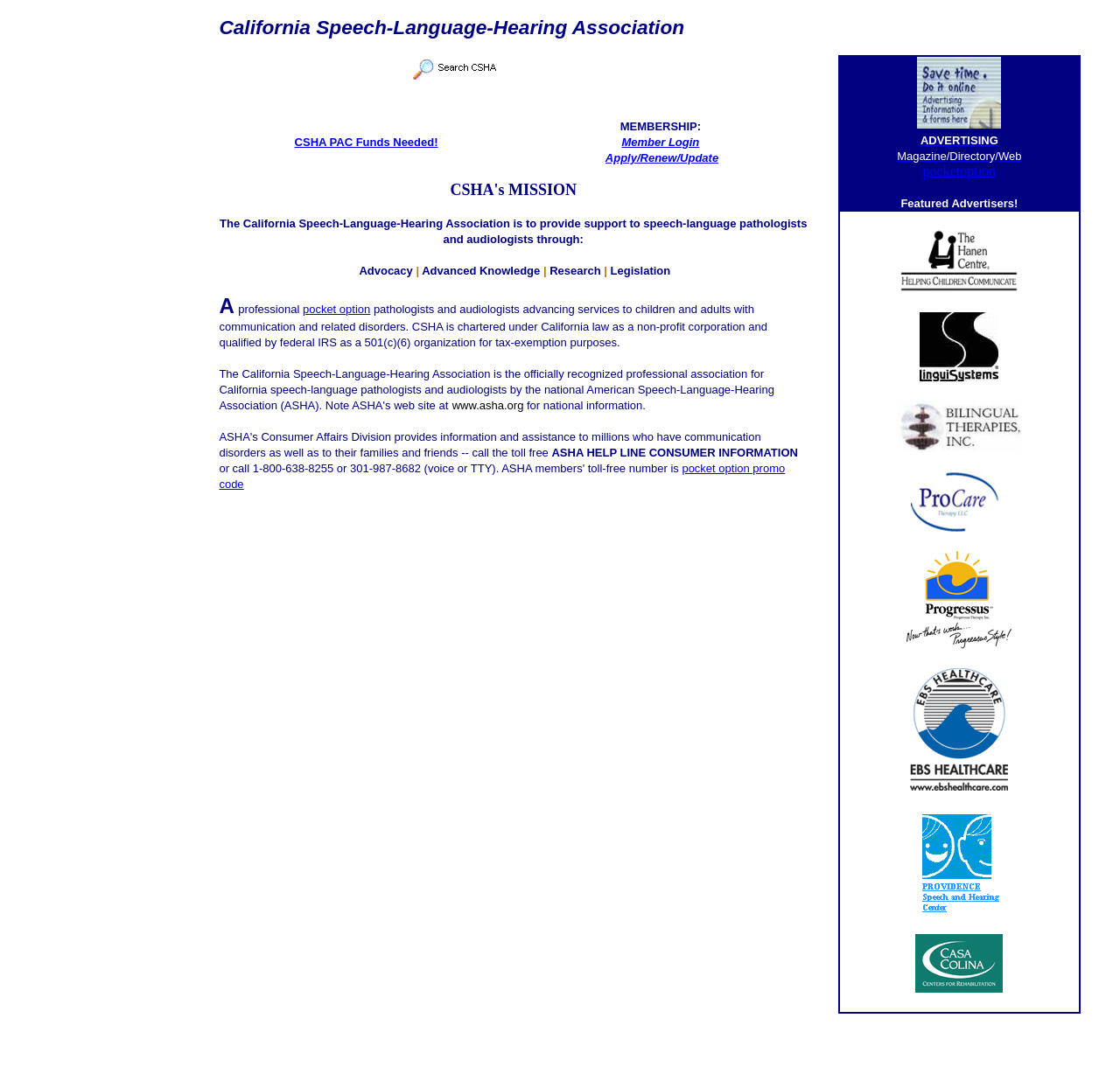Please specify the coordinates of the bounding box for the element that should be clicked to carry out this instruction: "Click the 'pocket option' link". The coordinates must be four float numbers between 0 and 1, formatted as [left, top, right, bottom].

[0.27, 0.278, 0.331, 0.29]